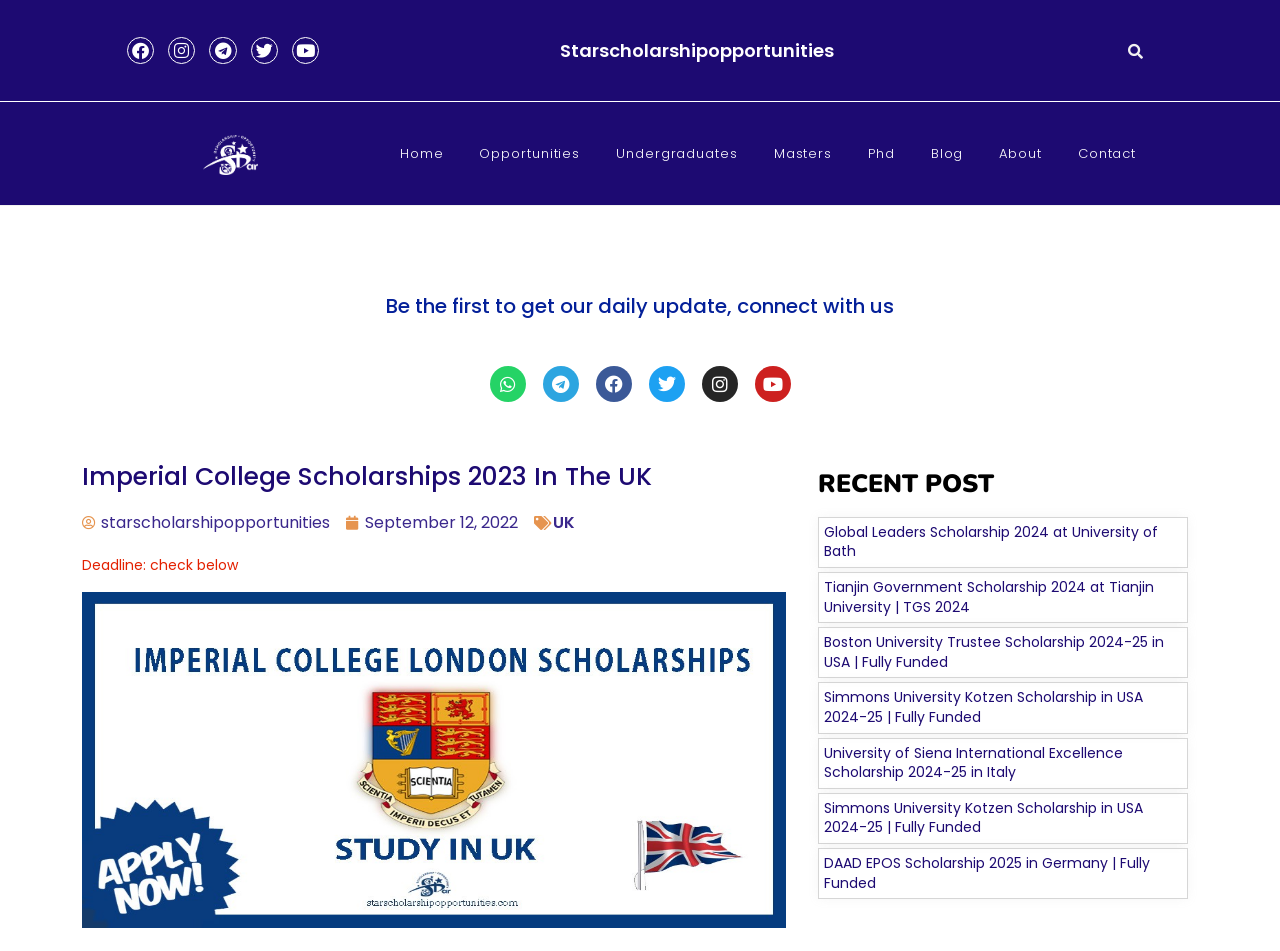Please determine the bounding box coordinates of the element's region to click in order to carry out the following instruction: "Read about Global Leaders Scholarship 2024 at University of Bath". The coordinates should be four float numbers between 0 and 1, i.e., [left, top, right, bottom].

[0.644, 0.549, 0.905, 0.59]